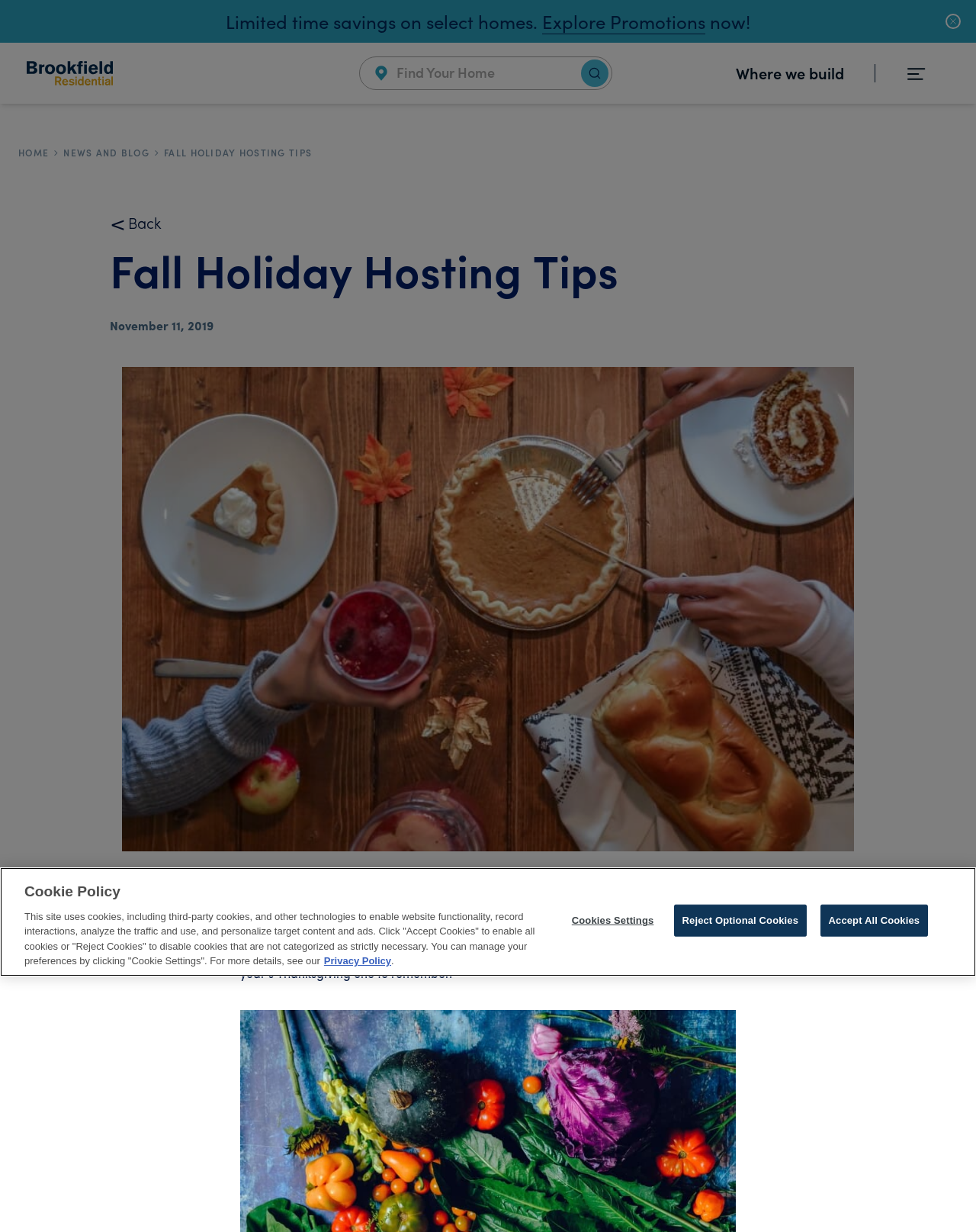Specify the bounding box coordinates of the region I need to click to perform the following instruction: "Click the 'Explore Promotions' link". The coordinates must be four float numbers in the range of 0 to 1, i.e., [left, top, right, bottom].

[0.555, 0.007, 0.723, 0.028]